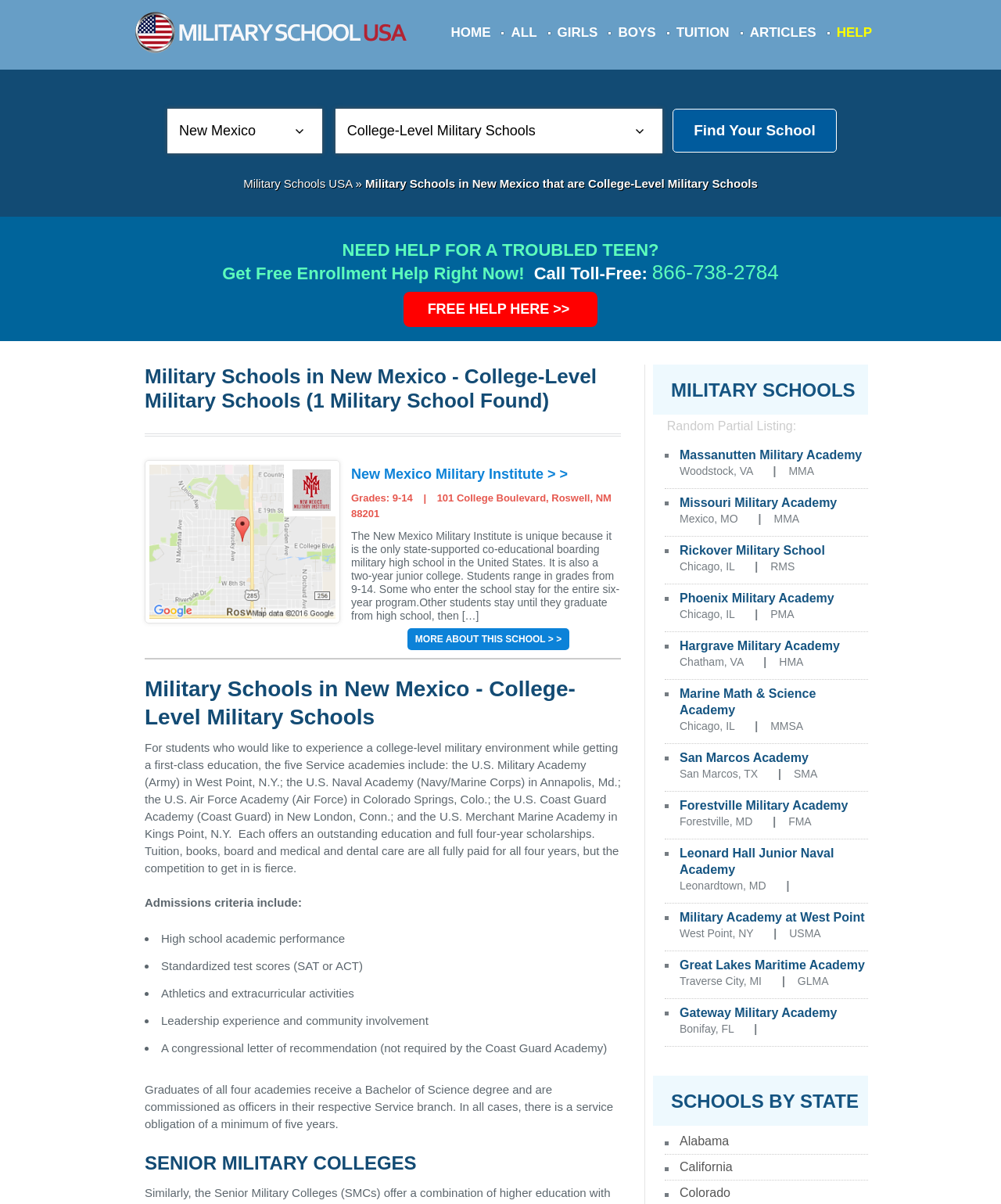What is the name of the military school in Roswell, NM?
Using the image, answer in one word or phrase.

New Mexico Military Institute